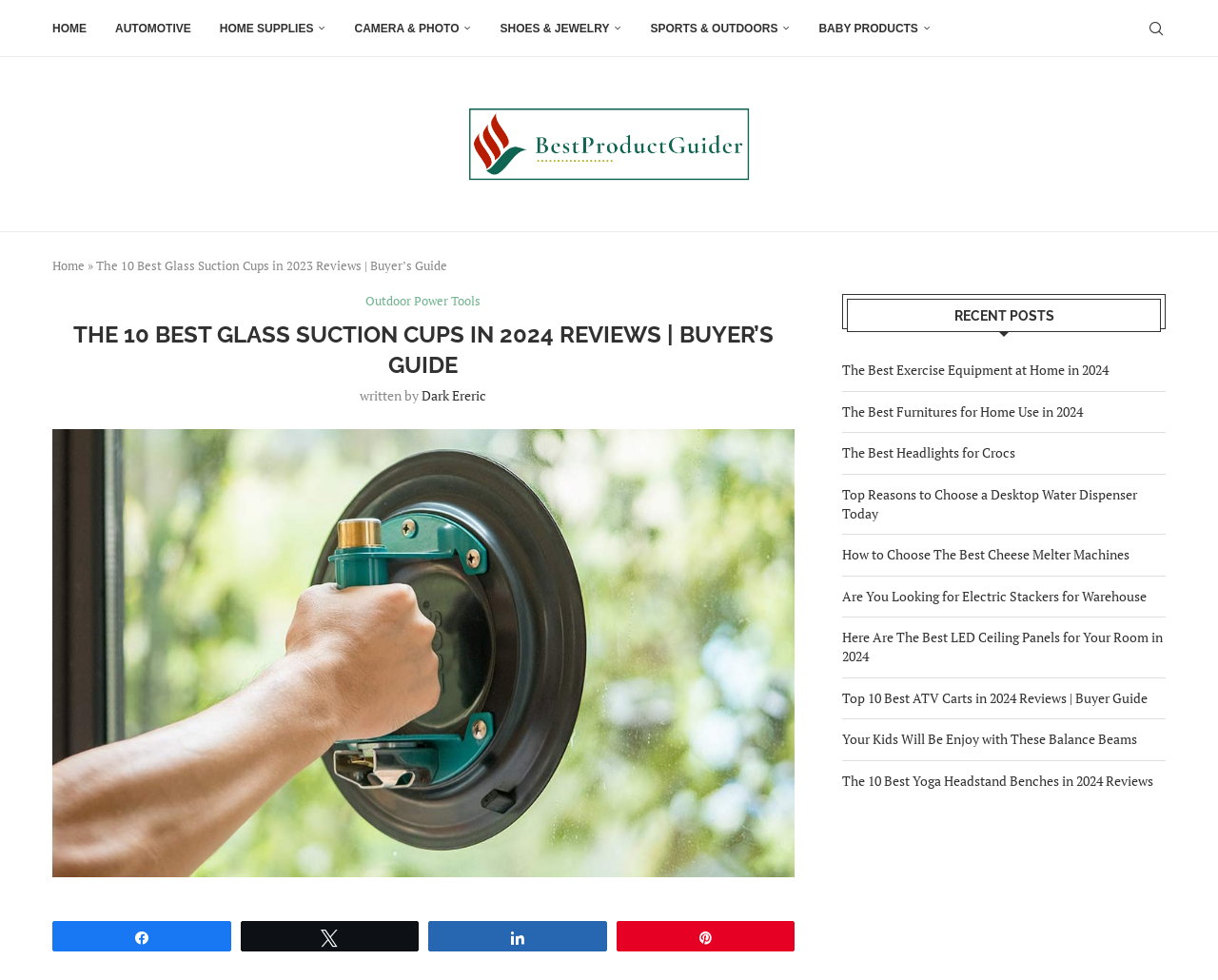What is the title of the article?
Look at the image and provide a detailed response to the question.

I found the title of the article by looking at the StaticText element with the text 'The 10 Best Glass Suction Cups in 2023 Reviews | Buyer’s Guide'.